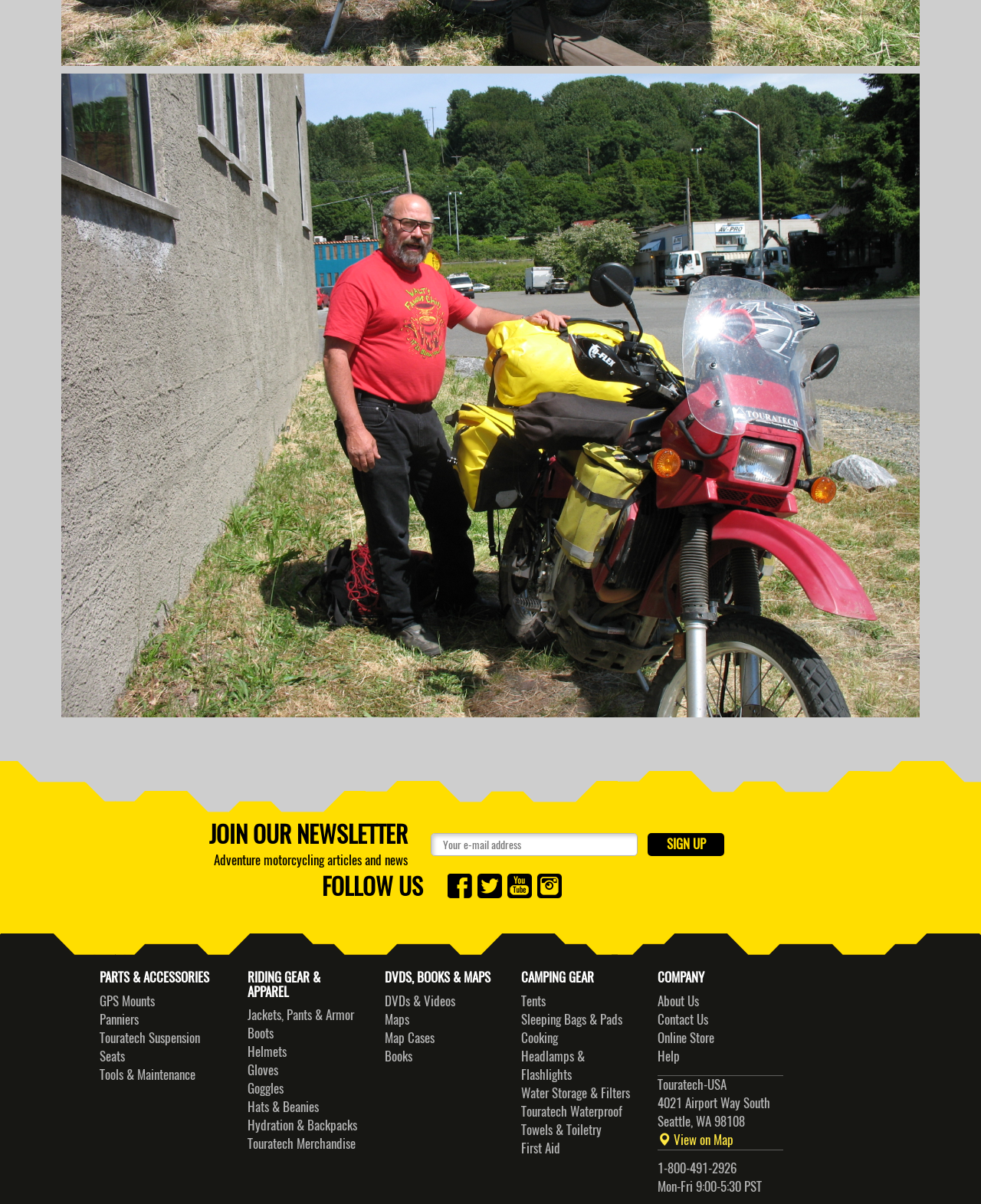What types of products are listed under 'RIDING GEAR & APPAREL'?
Please provide a single word or phrase as the answer based on the screenshot.

Jackets, Pants, Armor, Boots, Helmets, Gloves, Goggles, Hats, Hydration & Backpacks